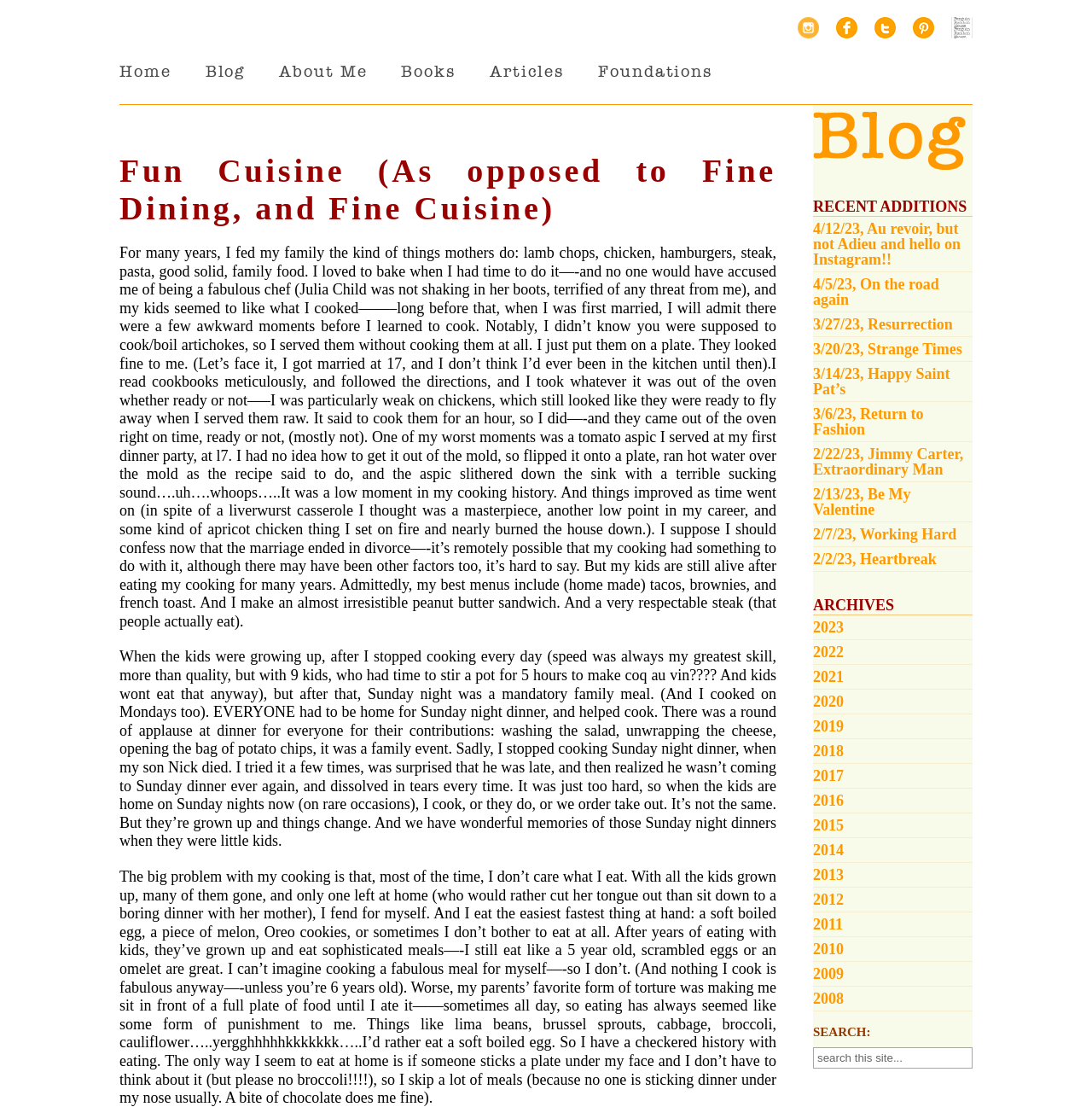How many kids did the author have?
Please provide a full and detailed response to the question.

The author mentions that they had 9 kids, and that they would help cook on Sunday nights when they were growing up.